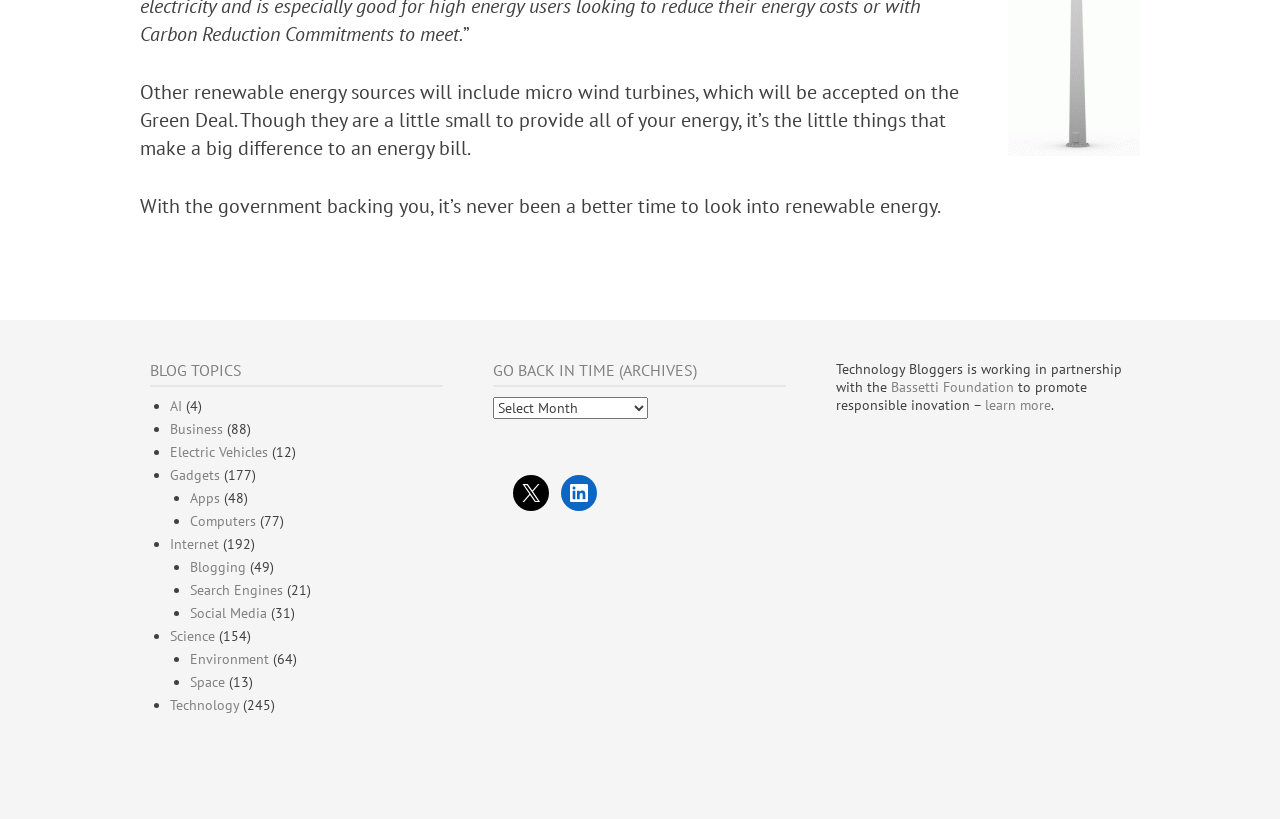Provide your answer in one word or a succinct phrase for the question: 
How many links are in the footer section?

3